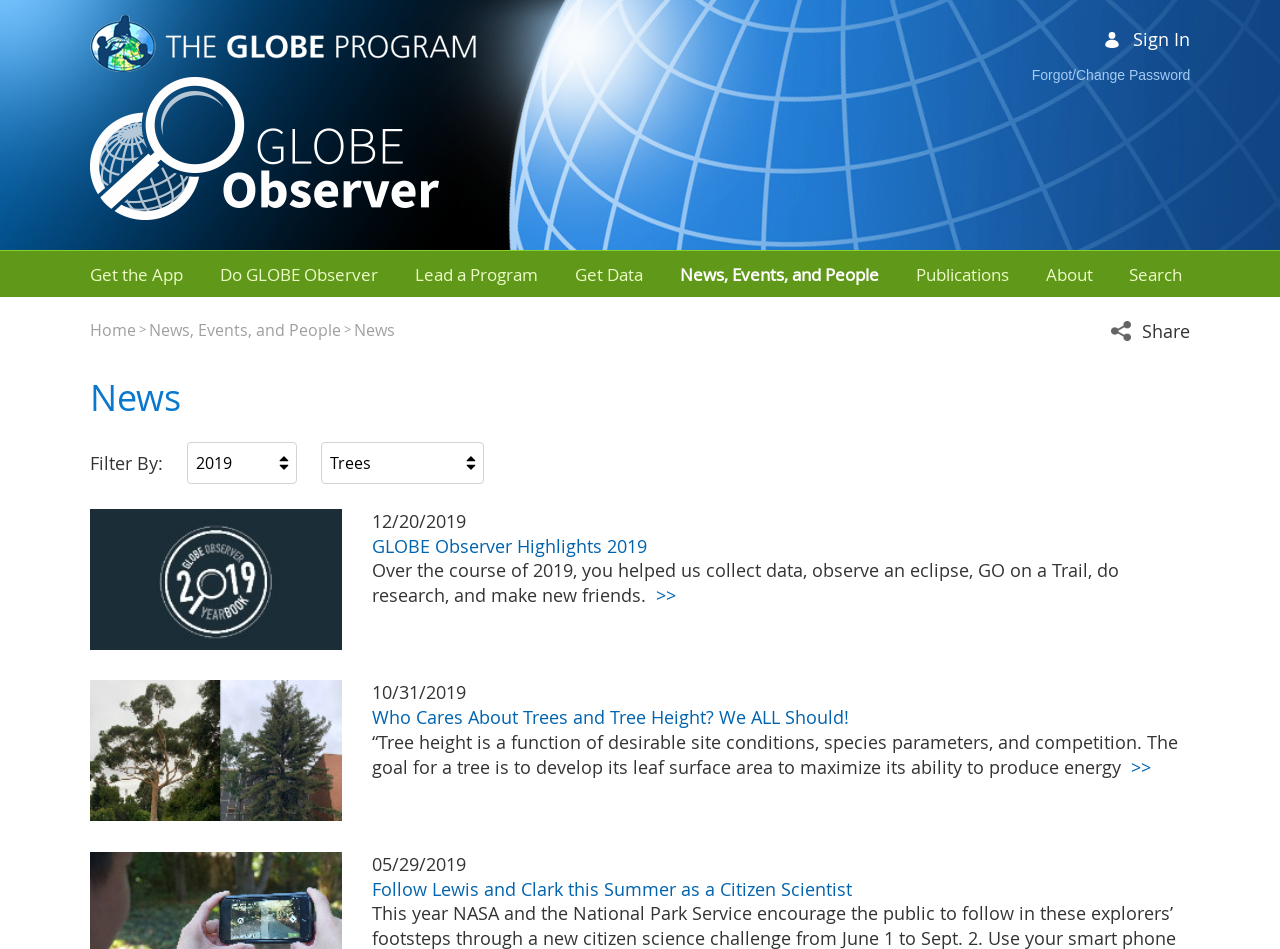Please answer the following question using a single word or phrase: 
What is the purpose of the 'Sign In' link?

To log in to the website